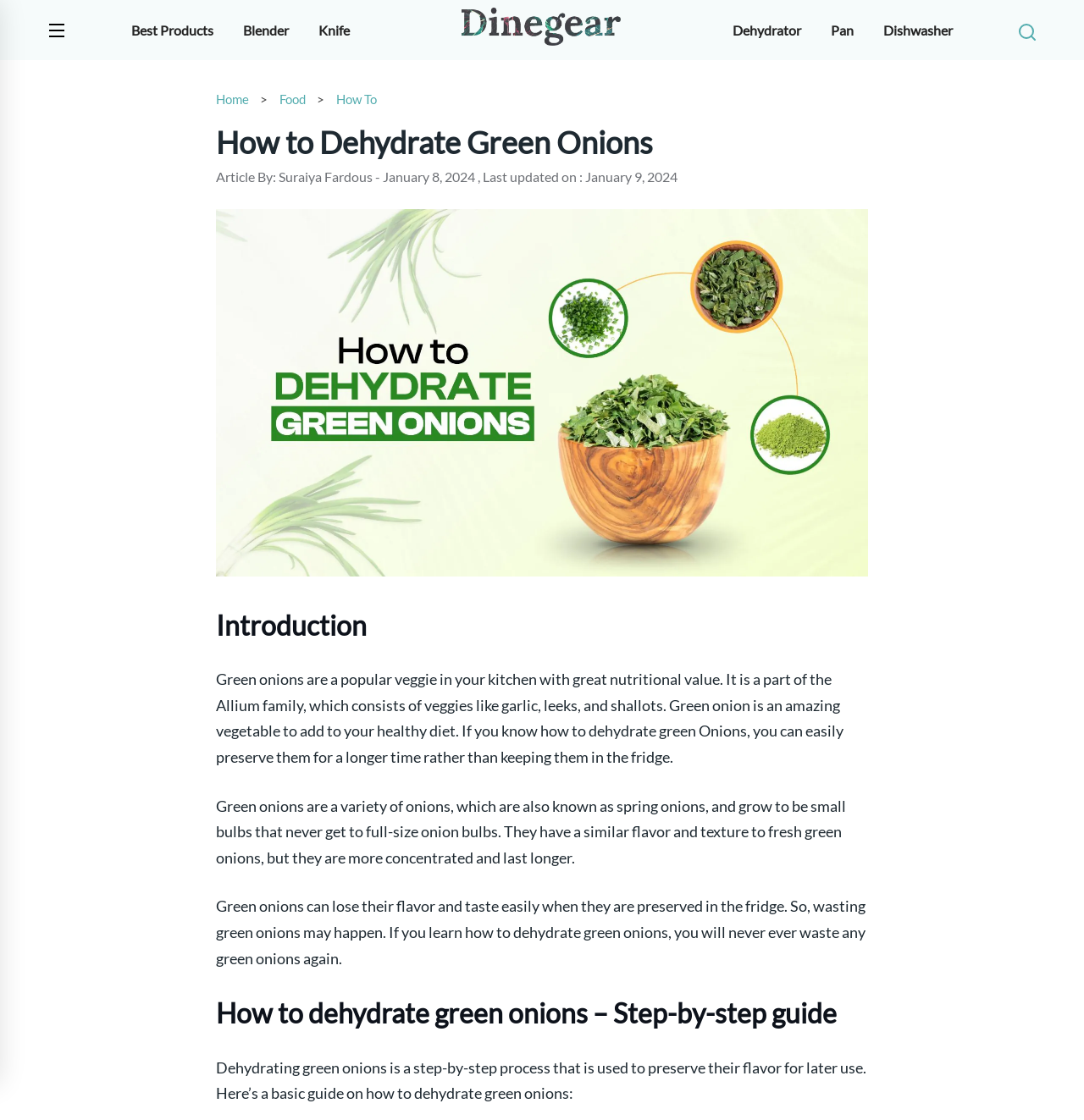What is the name of the author of the article?
Look at the image and respond to the question as thoroughly as possible.

I found the author's name by looking at the 'Article By:' section, which mentions 'Suraiya Fardous' as the author.